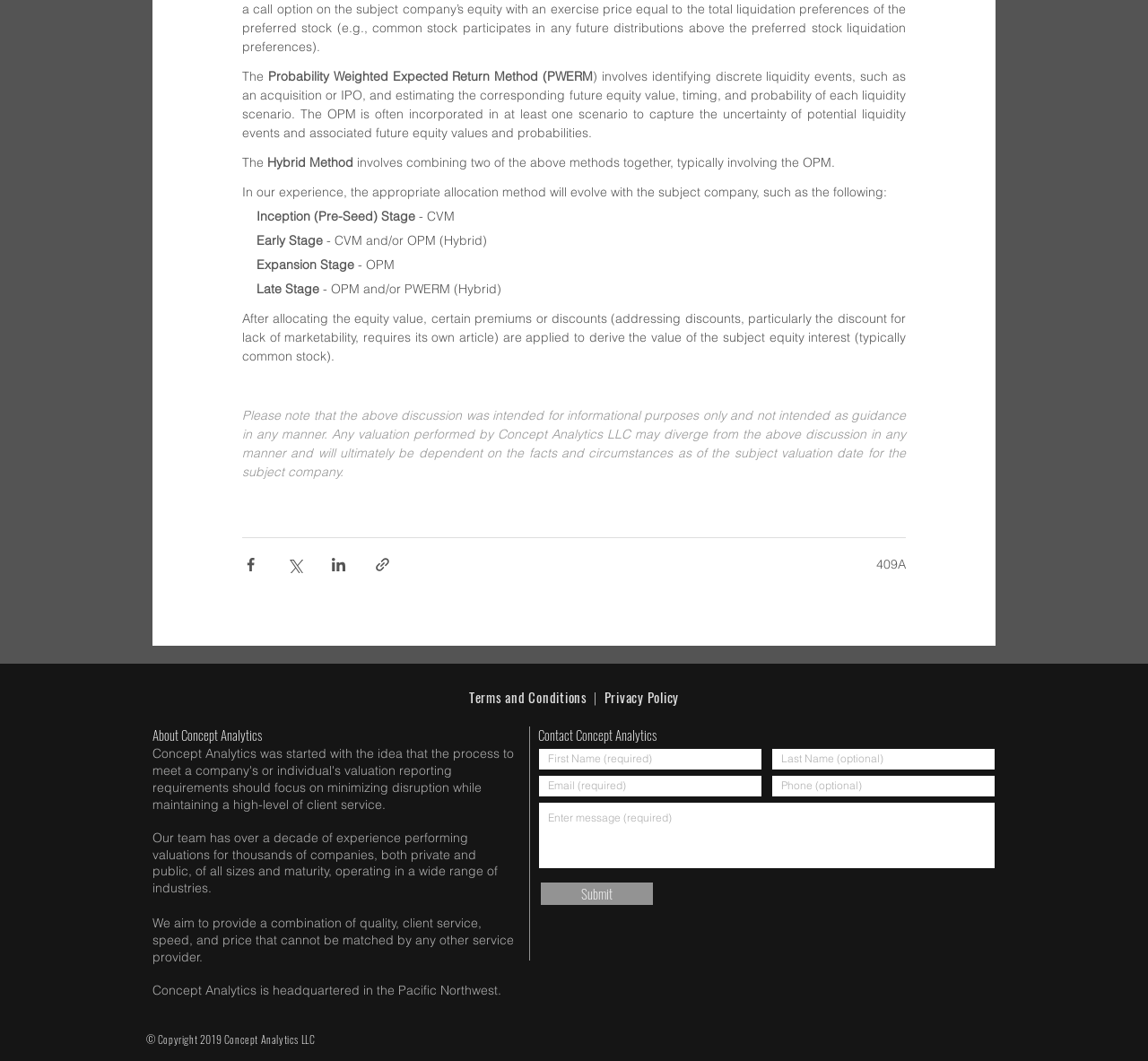Refer to the image and offer a detailed explanation in response to the question: What is the name of the company that provides valuation services?

The question is asking about the name of the company that provides valuation services. The company's name is mentioned in the StaticText element 'About Concept Analytics' and is also mentioned in the copyright notice at the bottom of the webpage.